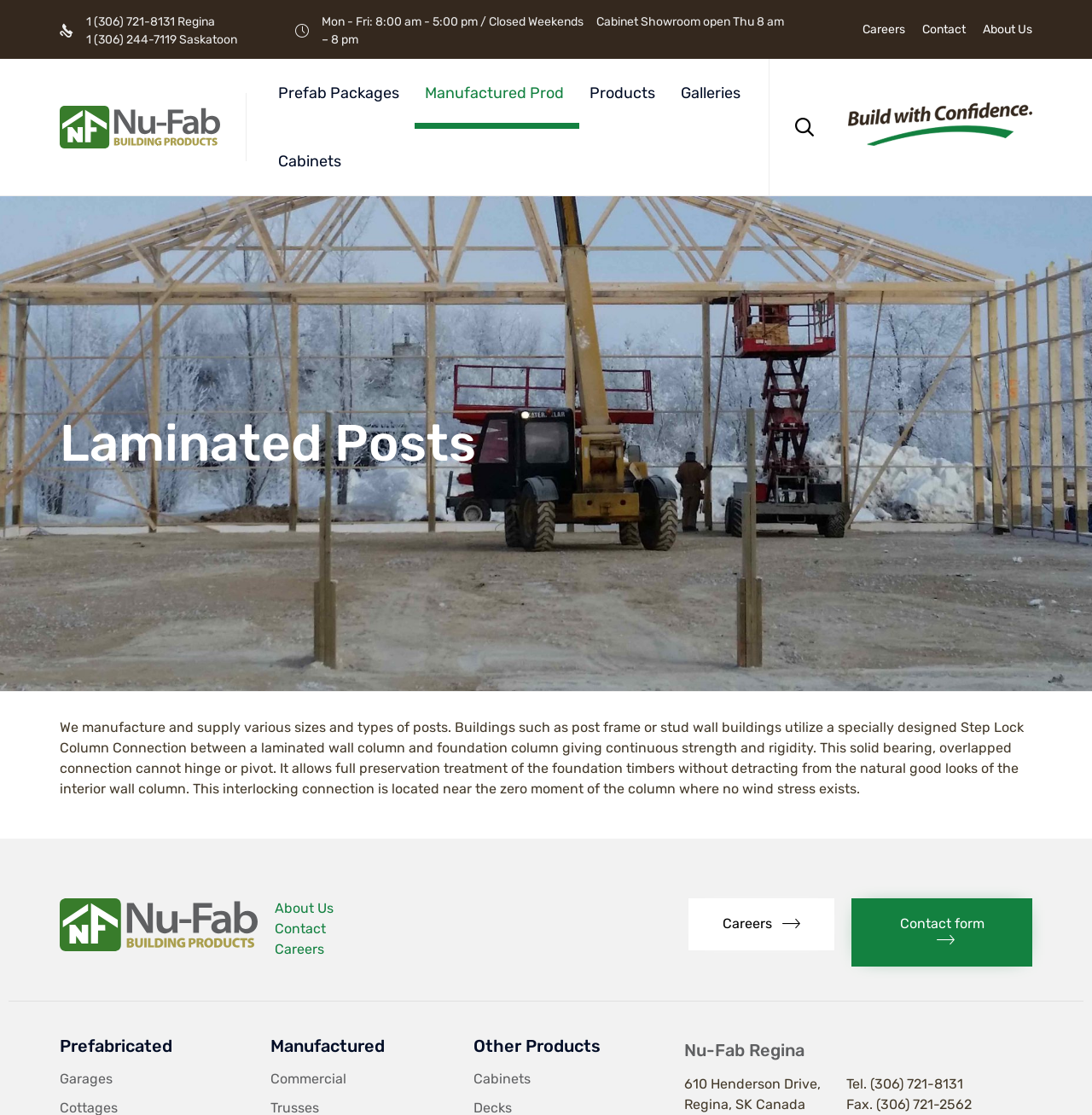Determine the bounding box coordinates of the clickable region to execute the instruction: "Click Careers". The coordinates should be four float numbers between 0 and 1, denoted as [left, top, right, bottom].

[0.774, 0.021, 0.829, 0.032]